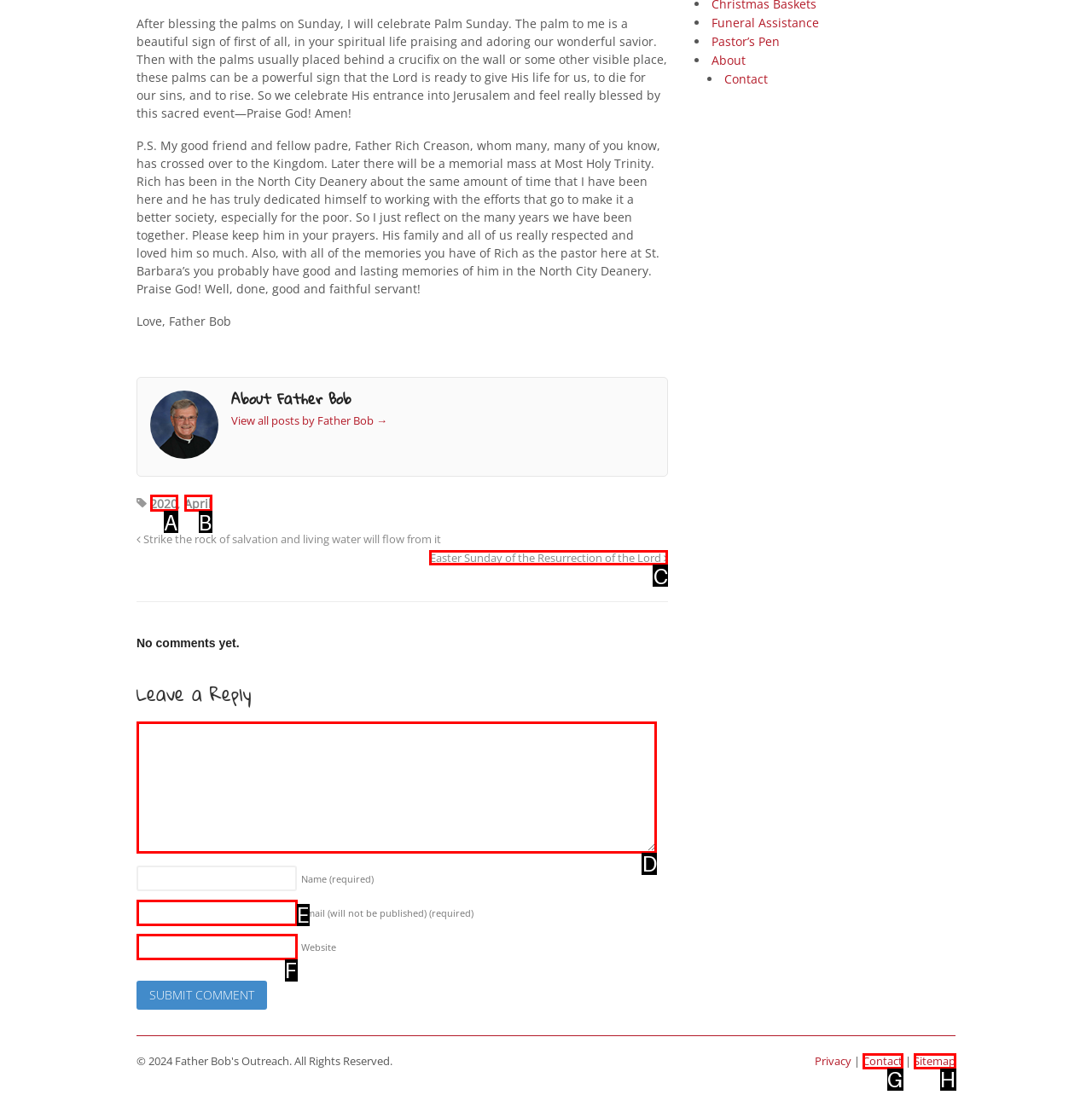Identify the option that corresponds to the description: Feeds. Provide only the letter of the option directly.

None